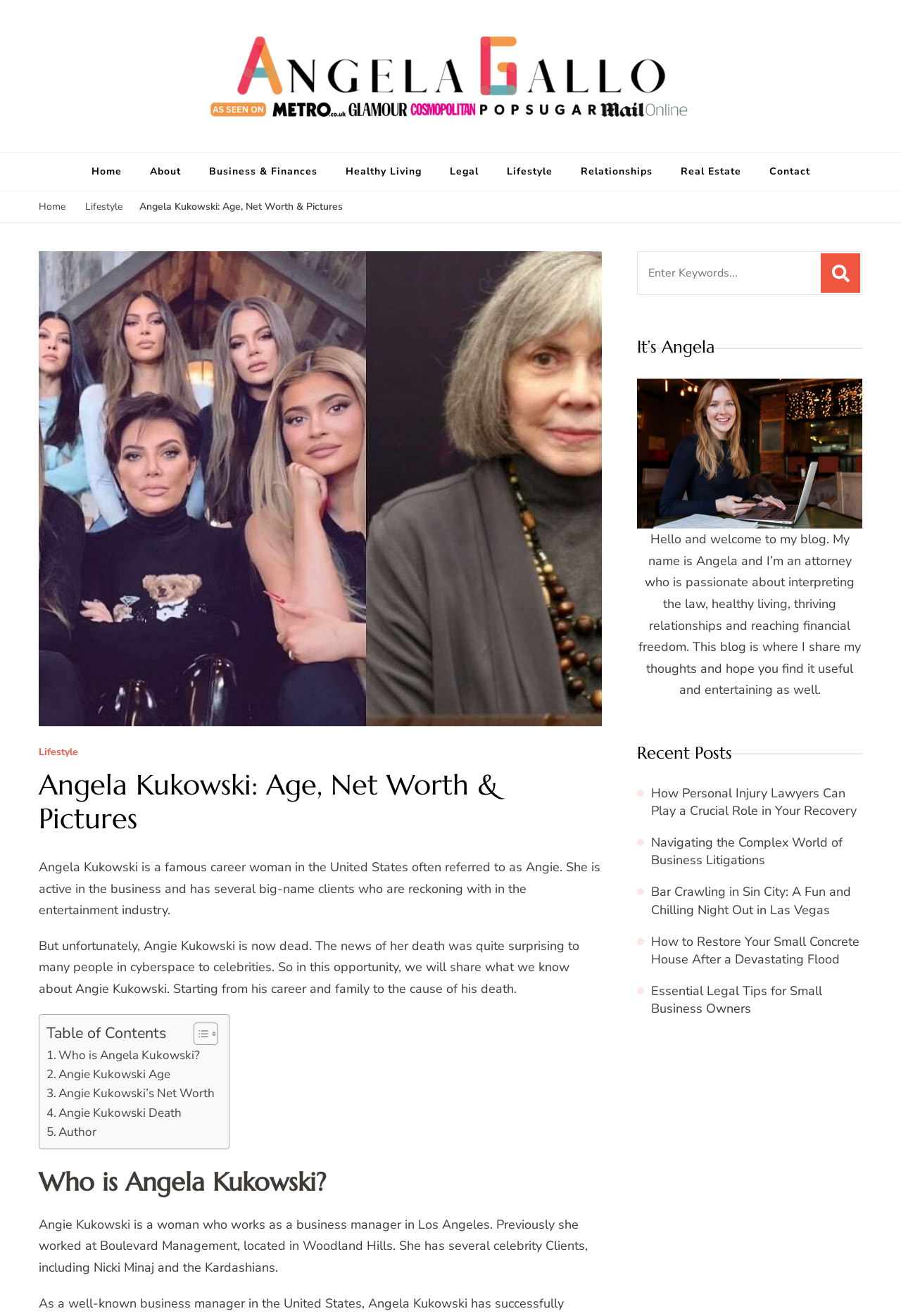Using the webpage screenshot and the element description Business & Finances, determine the bounding box coordinates. Specify the coordinates in the format (top-left x, top-left y, bottom-right x, bottom-right y) with values ranging from 0 to 1.

[0.216, 0.116, 0.368, 0.145]